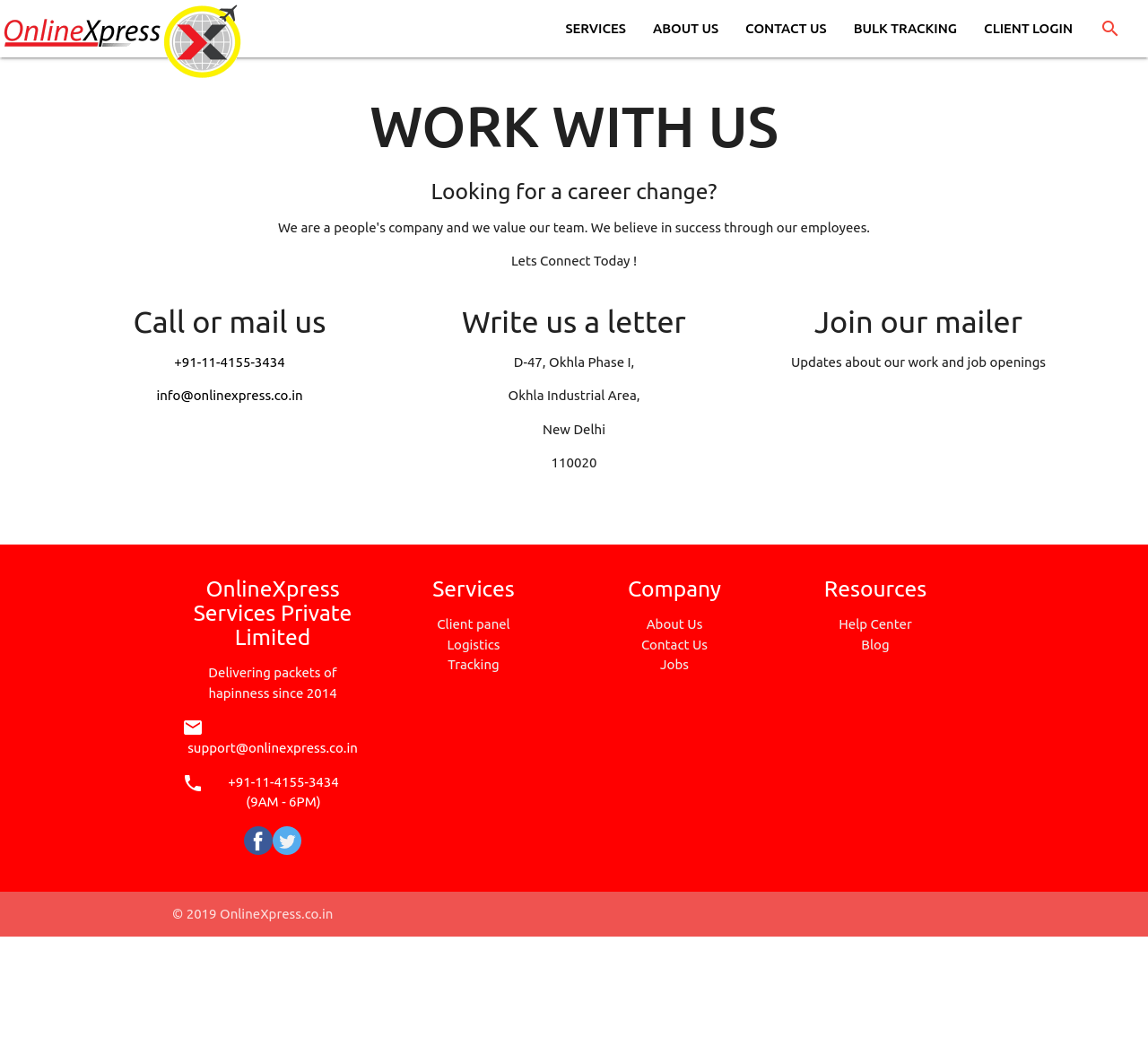Please identify the coordinates of the bounding box for the clickable region that will accomplish this instruction: "Call +91-11-4155-3434".

[0.152, 0.336, 0.248, 0.35]